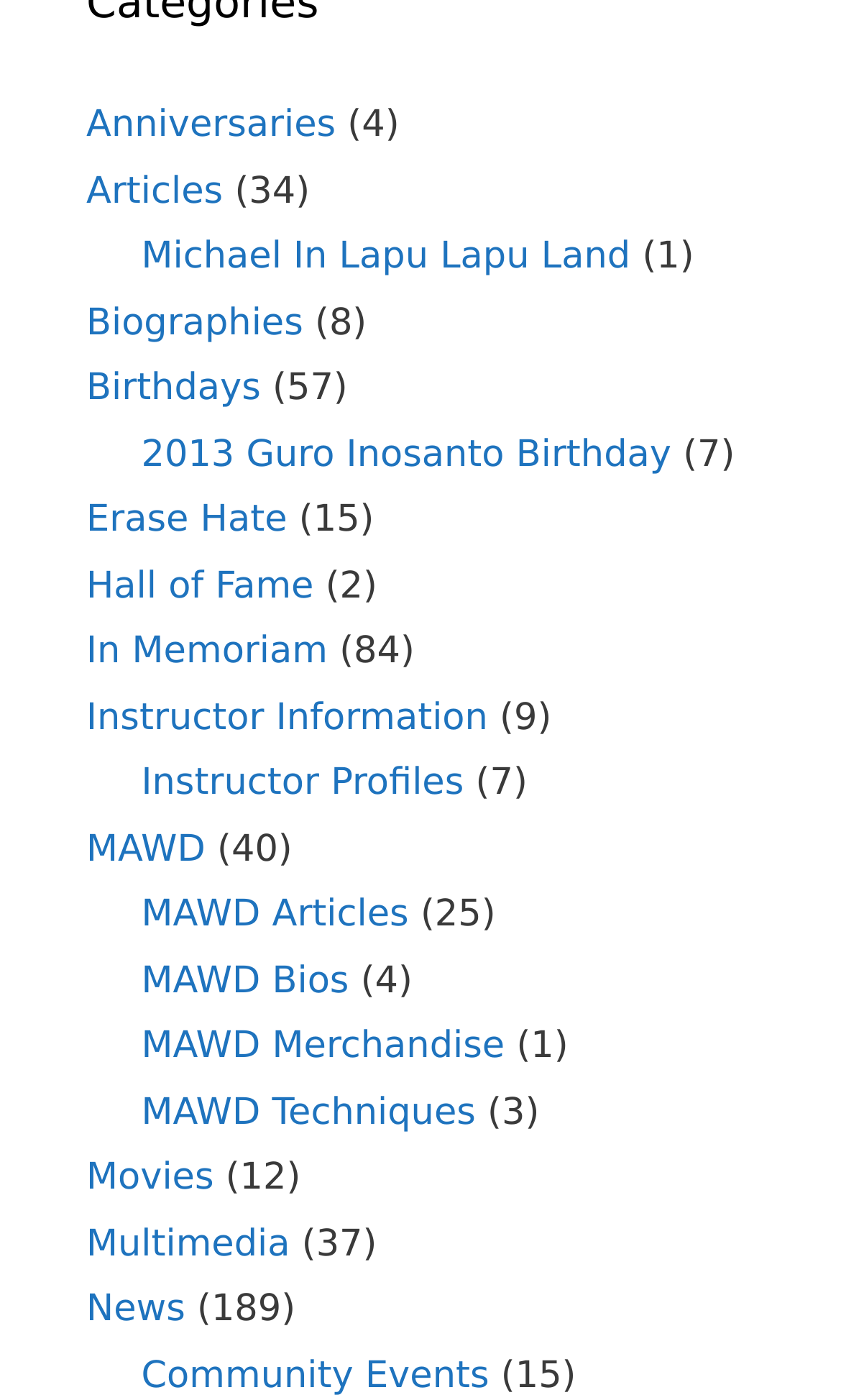How many articles are there in the 'News' section?
Based on the image, answer the question with a single word or brief phrase.

189